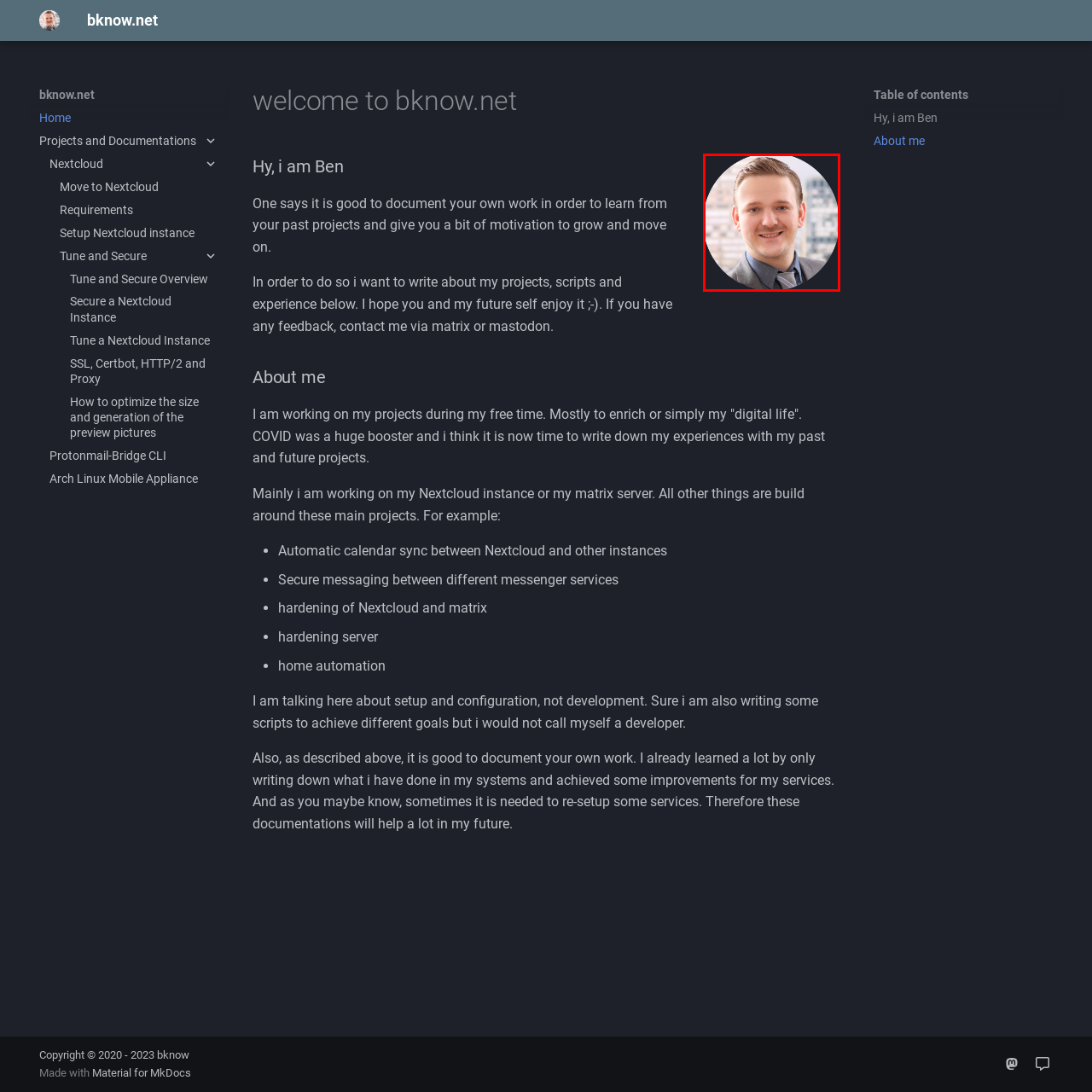Pay attention to the red boxed area, What is the background of the image? Provide a one-word or short phrase response.

Urban environment